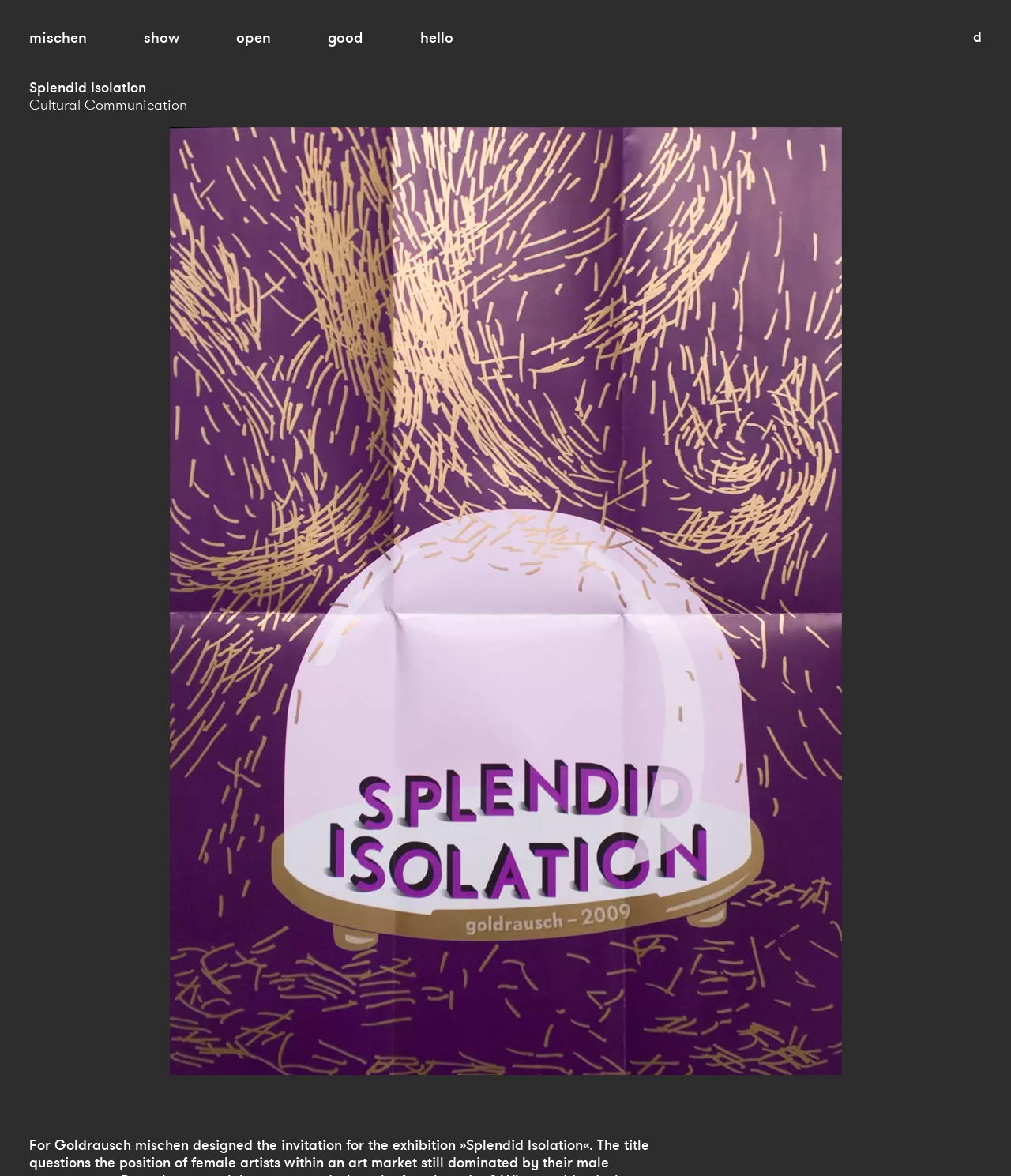How many links are on the top?
Based on the image, give a concise answer in the form of a single word or short phrase.

5